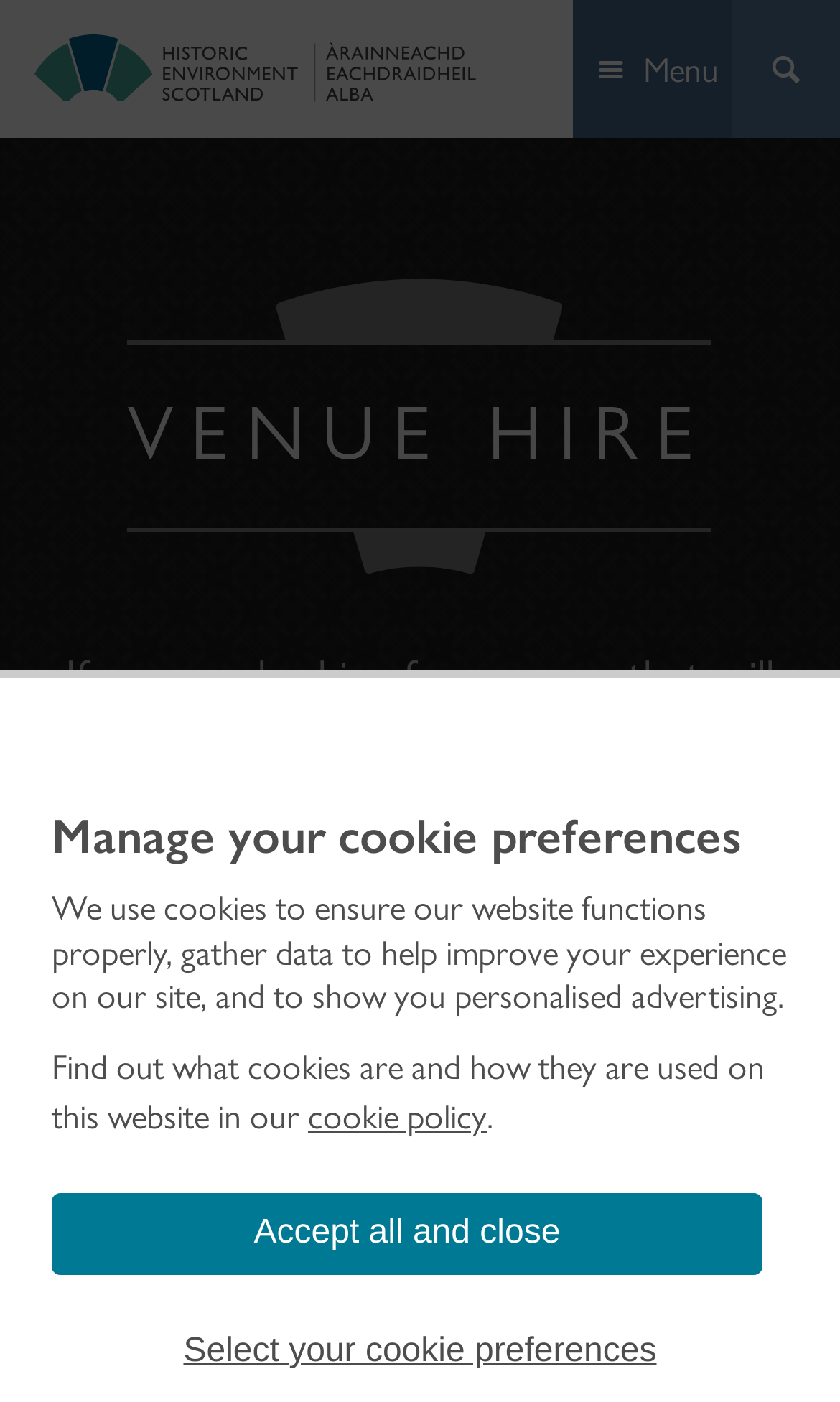What is the purpose of this website?
Using the image provided, answer with just one word or phrase.

Venue hire